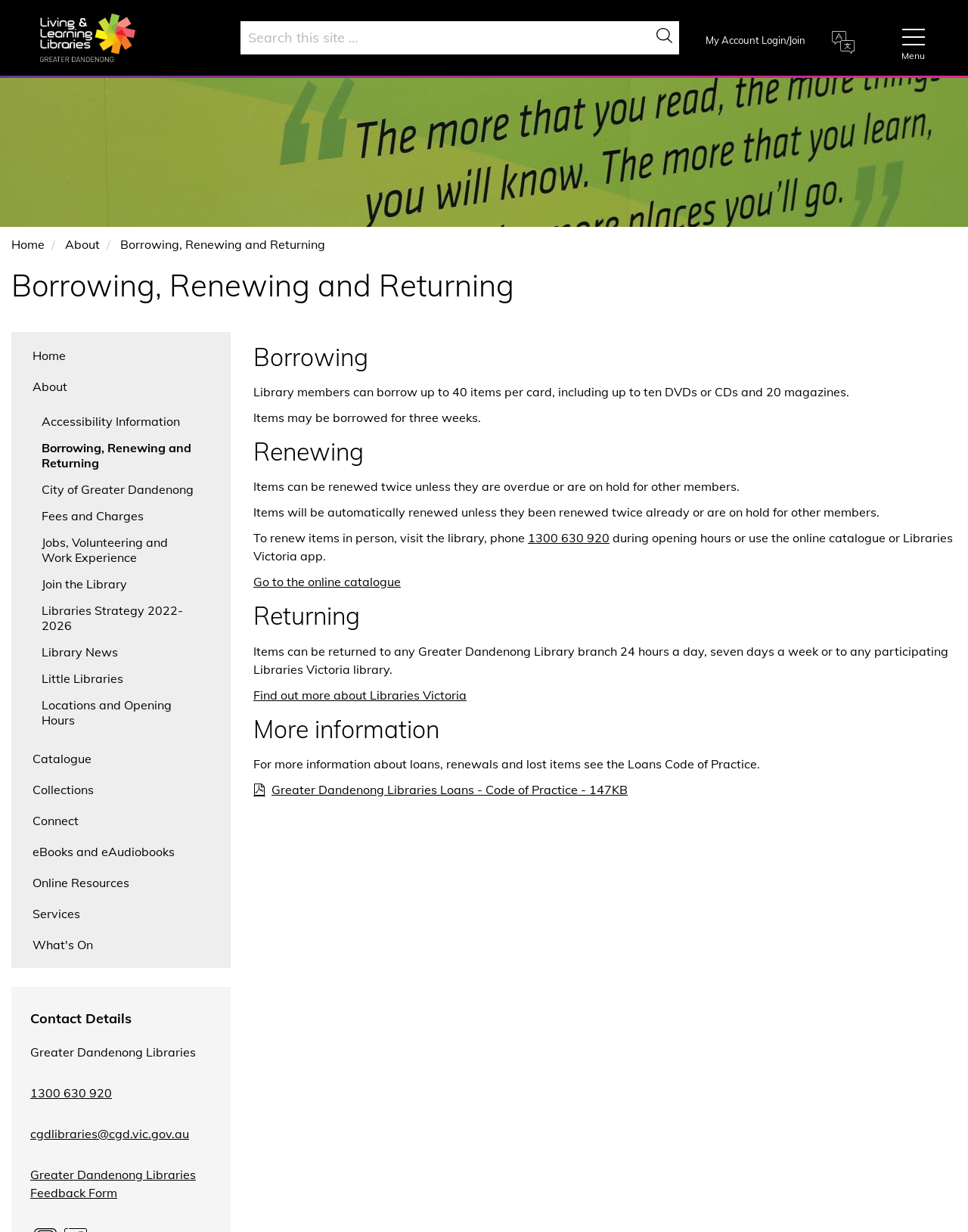Find the bounding box coordinates of the element I should click to carry out the following instruction: "Login to my account".

[0.729, 0.028, 0.832, 0.037]